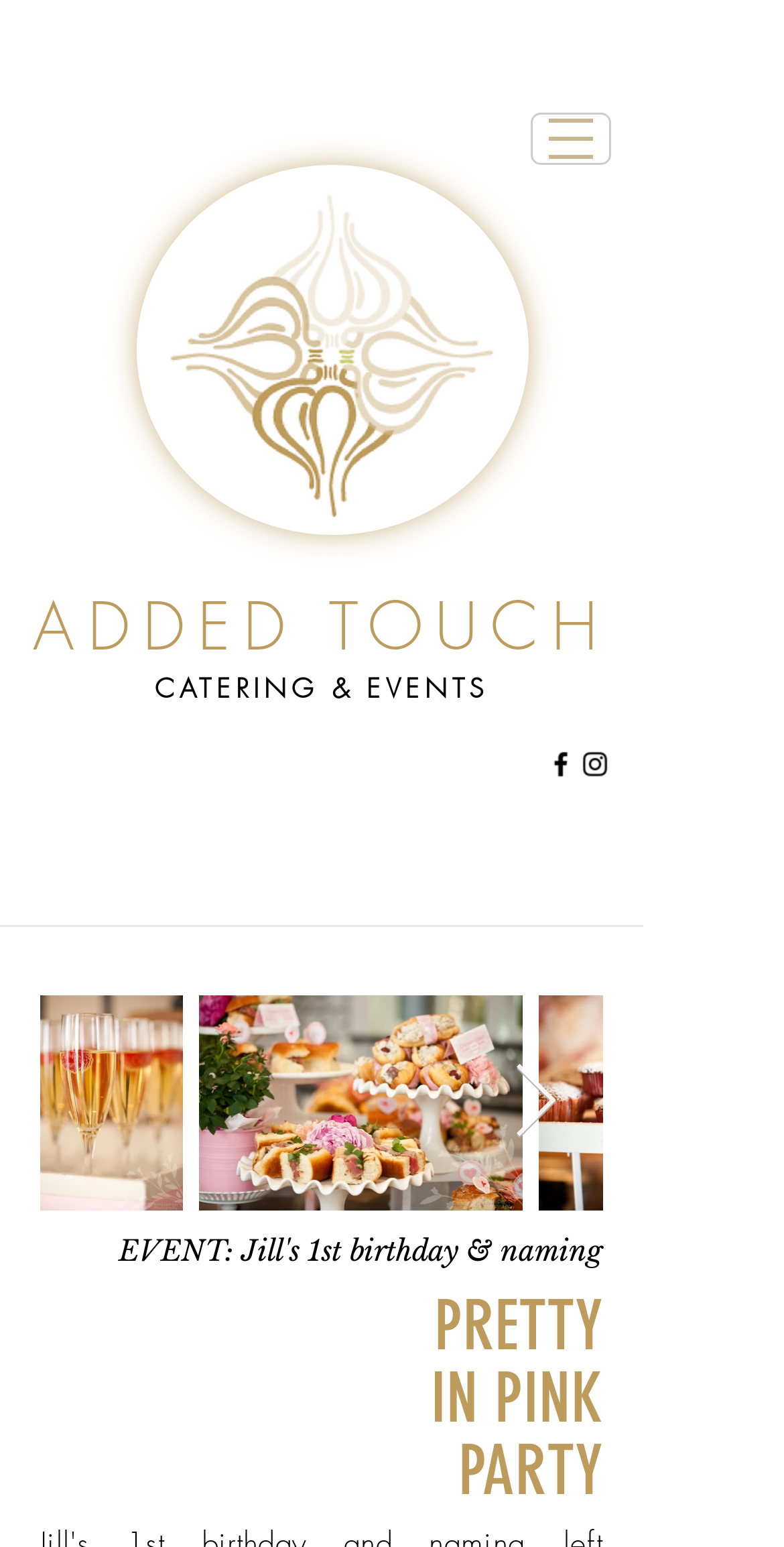Can you pinpoint the bounding box coordinates for the clickable element required for this instruction: "View CATERING & EVENTS page"? The coordinates should be four float numbers between 0 and 1, i.e., [left, top, right, bottom].

[0.197, 0.433, 0.623, 0.456]